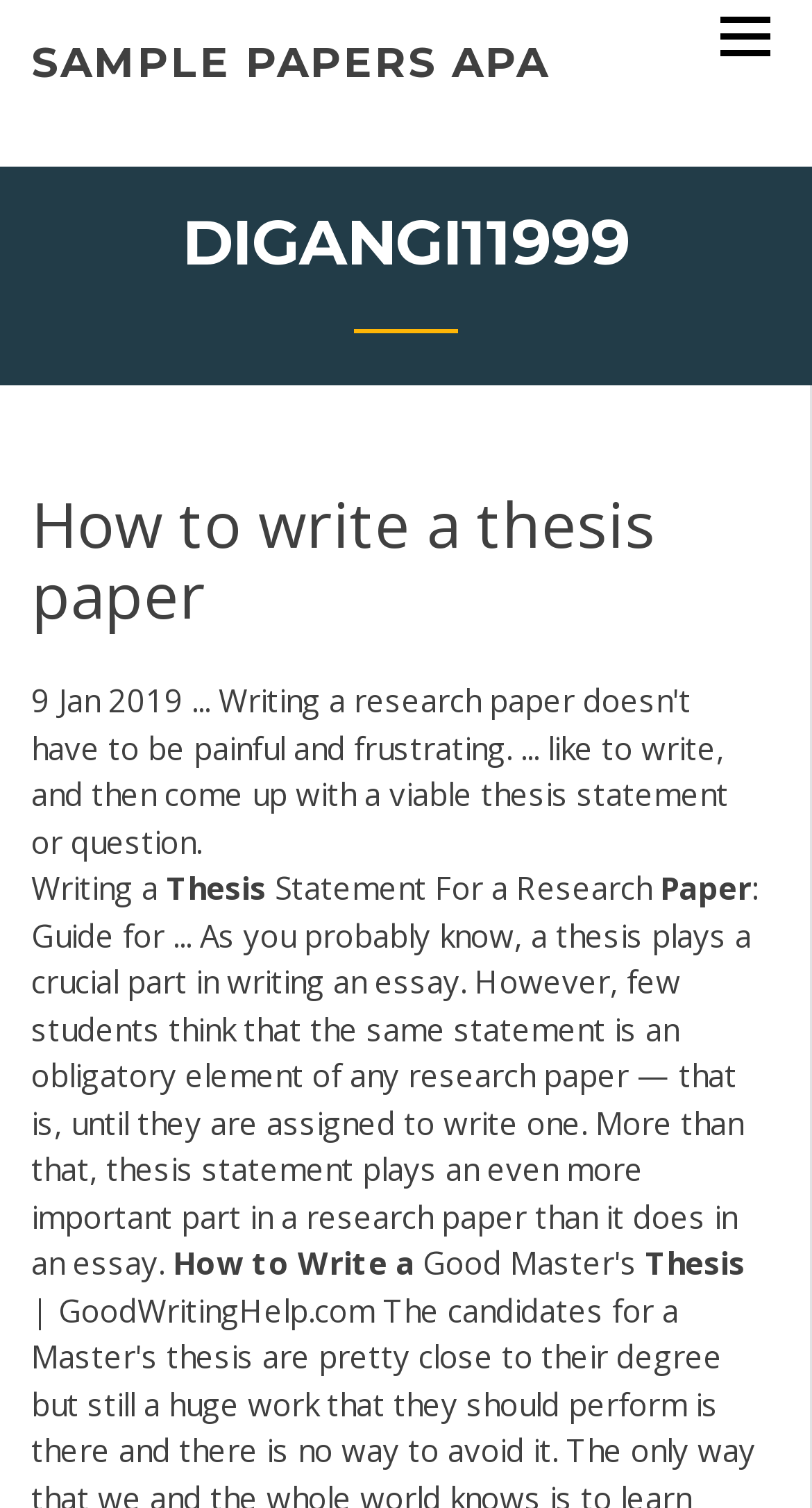What is the main topic of the webpage?
Utilize the information in the image to give a detailed answer to the question.

The heading 'How to write a thesis paper' and the static text 'Writing a Thesis Statement For a Research Paper' suggest that the main topic of the webpage is related to thesis paper.